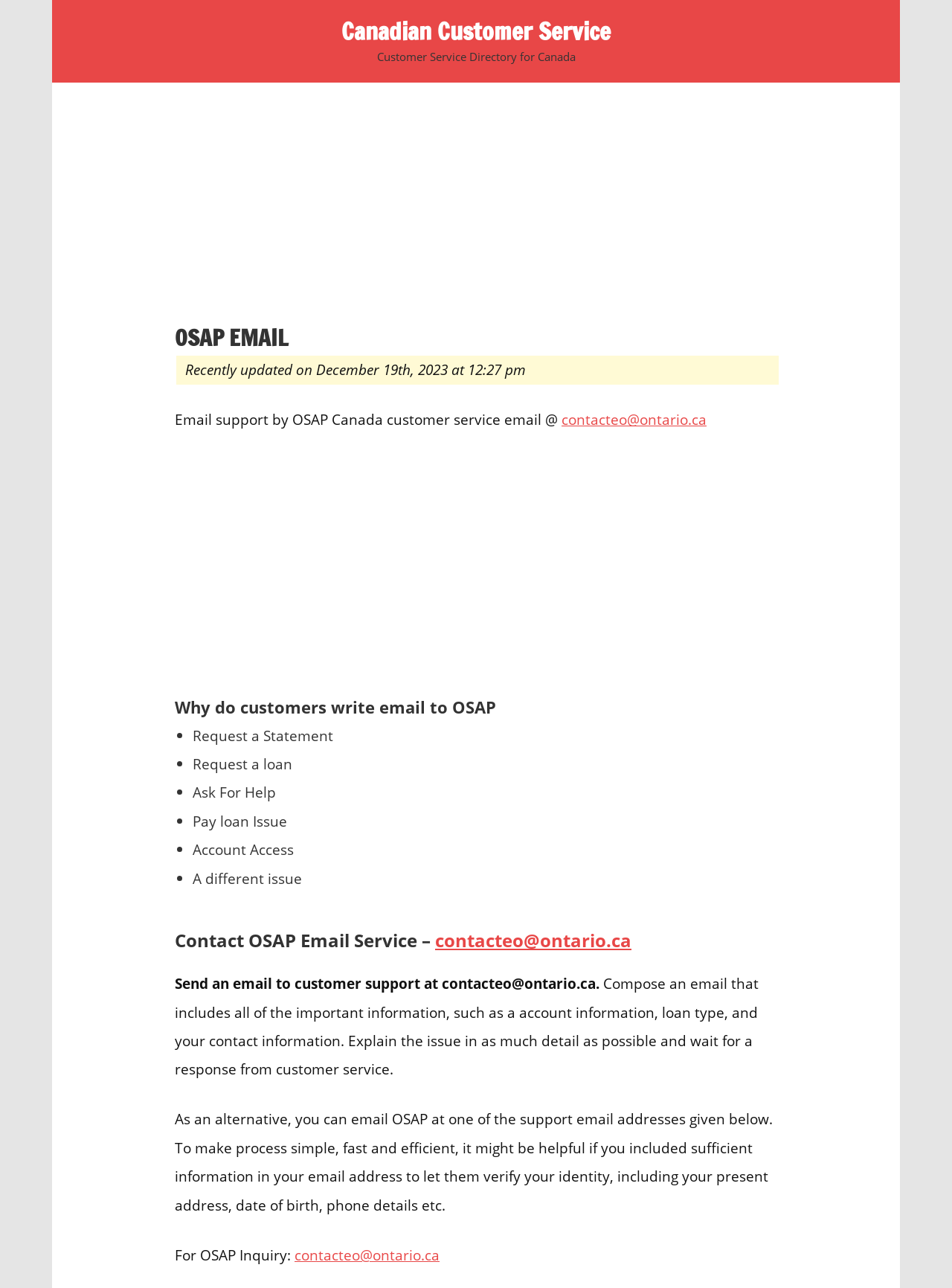What is the email address to contact OSAP Canada?
Kindly offer a detailed explanation using the data available in the image.

The email address can be found in the section 'Contact OSAP Email Service' where it is mentioned as 'contacteo@ontario.ca'. This email address is also mentioned multiple times throughout the webpage.